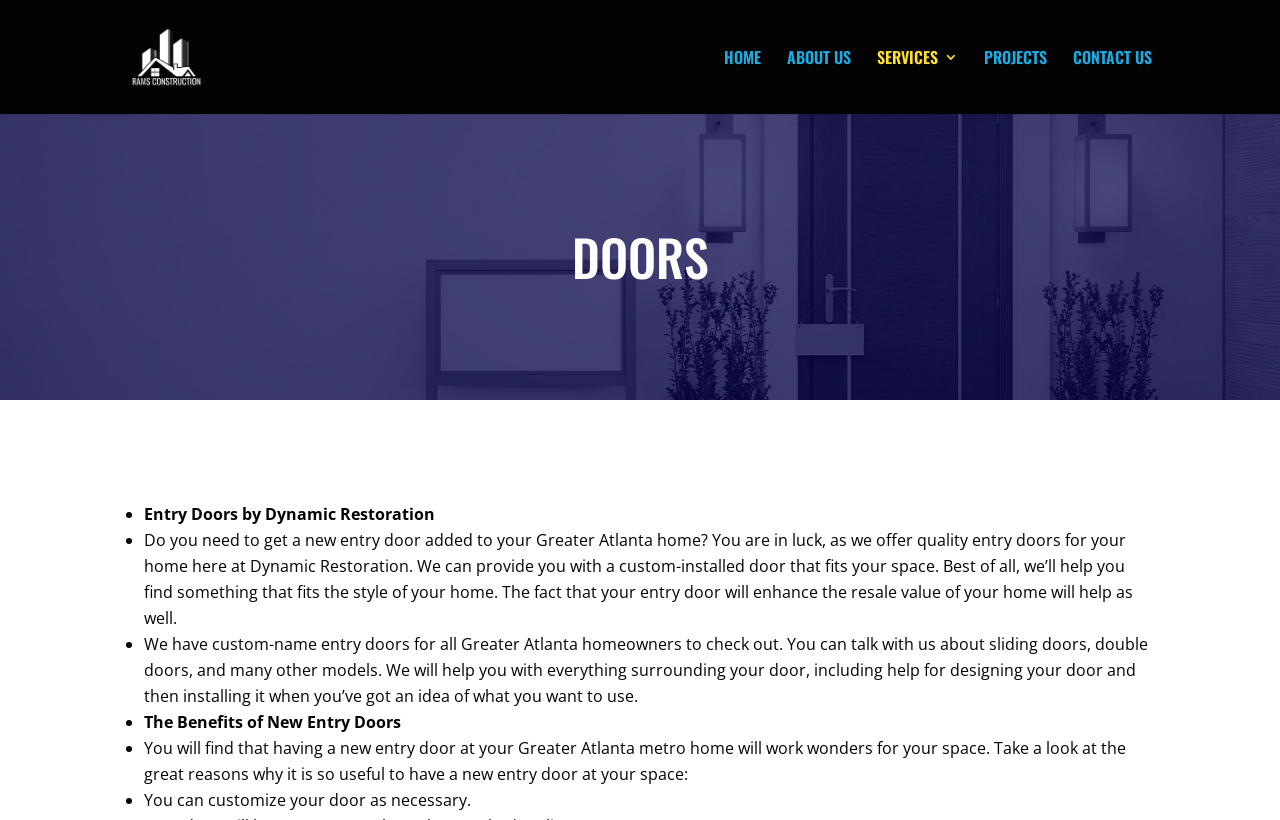Give a one-word or short phrase answer to this question: 
What is the purpose of Dynamic Restoration's door installation service?

To enhance home value